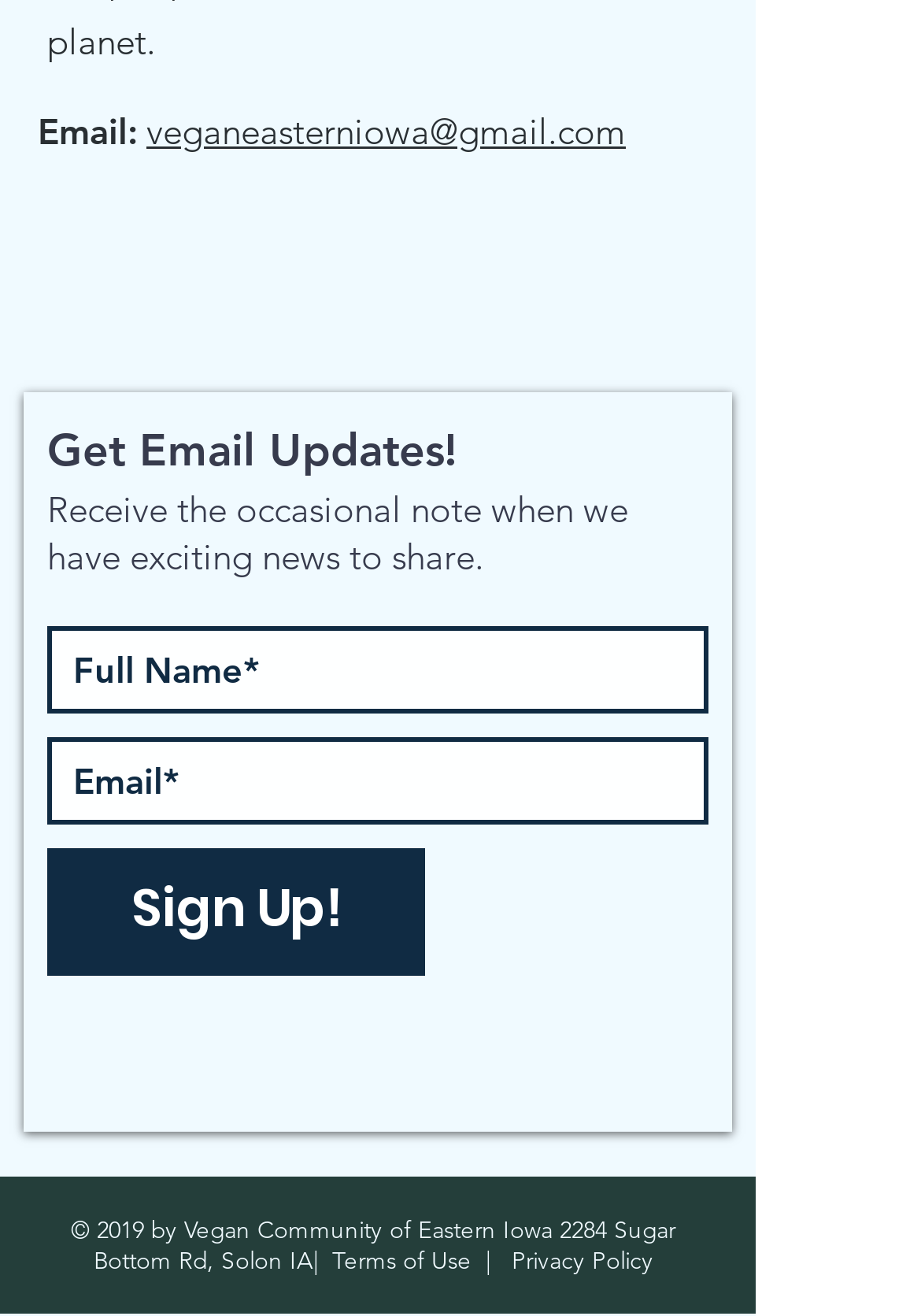Determine the bounding box coordinates of the clickable region to follow the instruction: "View terms of use".

[0.36, 0.945, 0.527, 0.969]